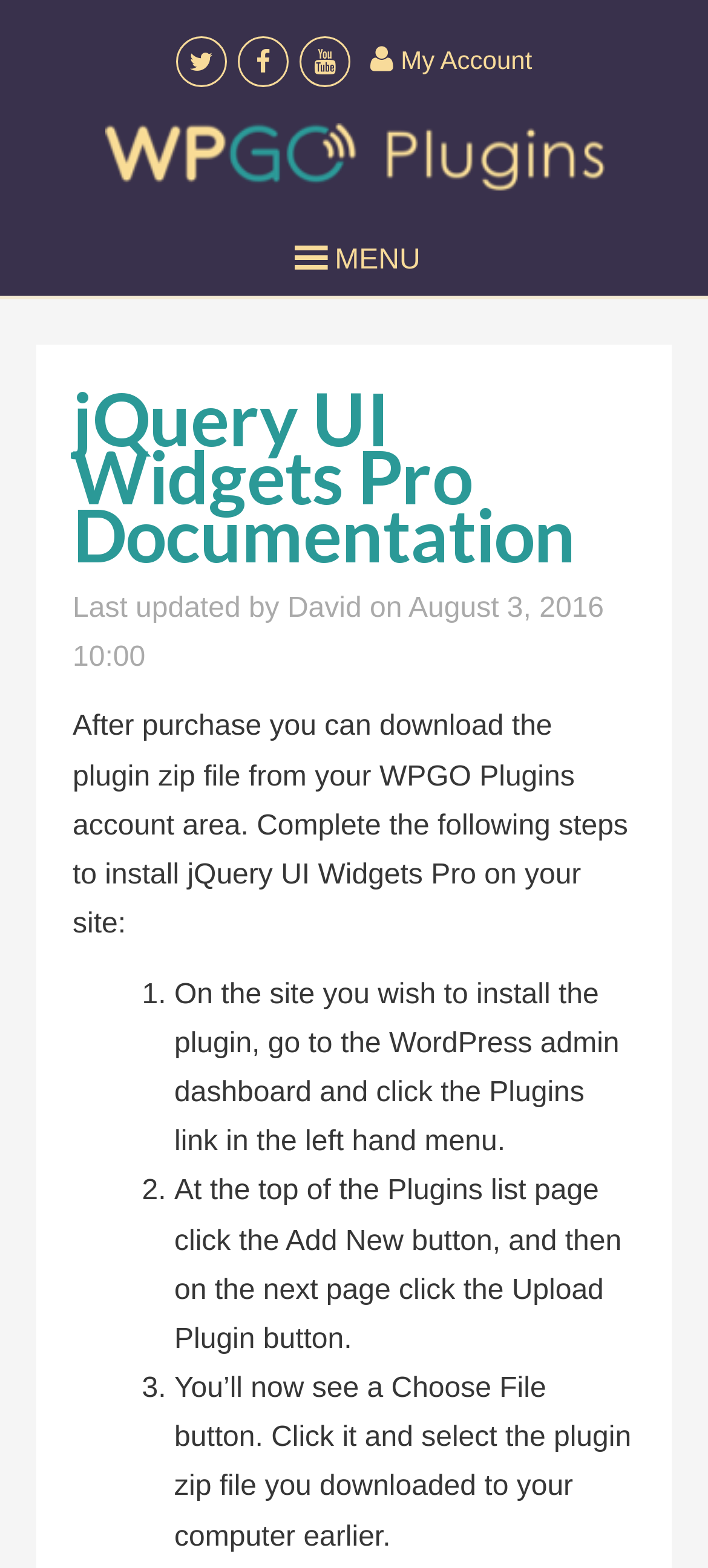Who last updated the documentation?
Can you offer a detailed and complete answer to this question?

The documentation was last updated by David, as mentioned in the sentence 'Last updated by David on August 3, 2016 10:00'.